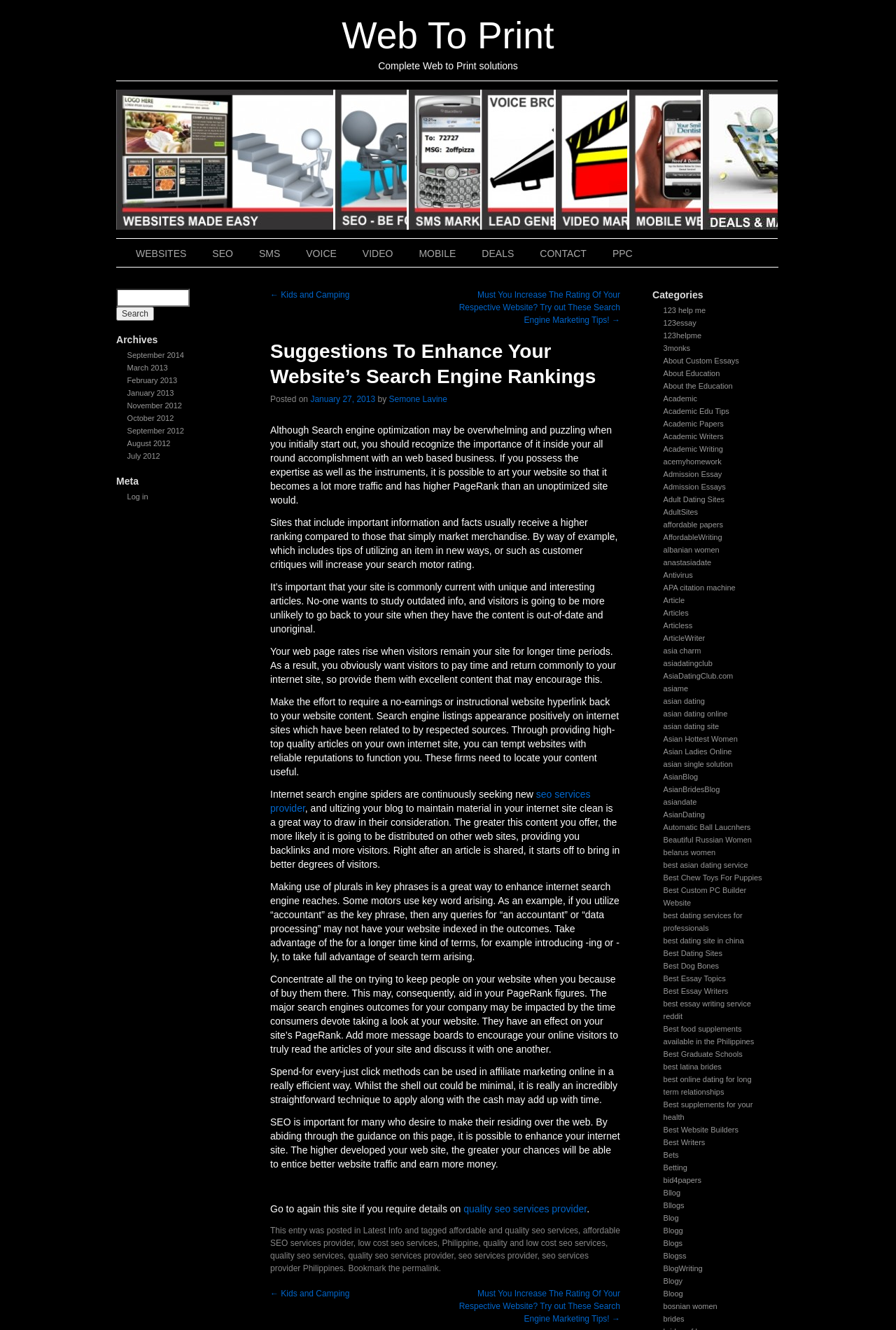Using the information from the screenshot, answer the following question thoroughly:
What is the main purpose of this website?

Based on the webpage's content, it appears to be focused on providing suggestions and resources for enhancing a website's search engine rankings, which is a key aspect of search engine optimization (SEO). The presence of links to various SEO-related topics and categories further supports this conclusion.